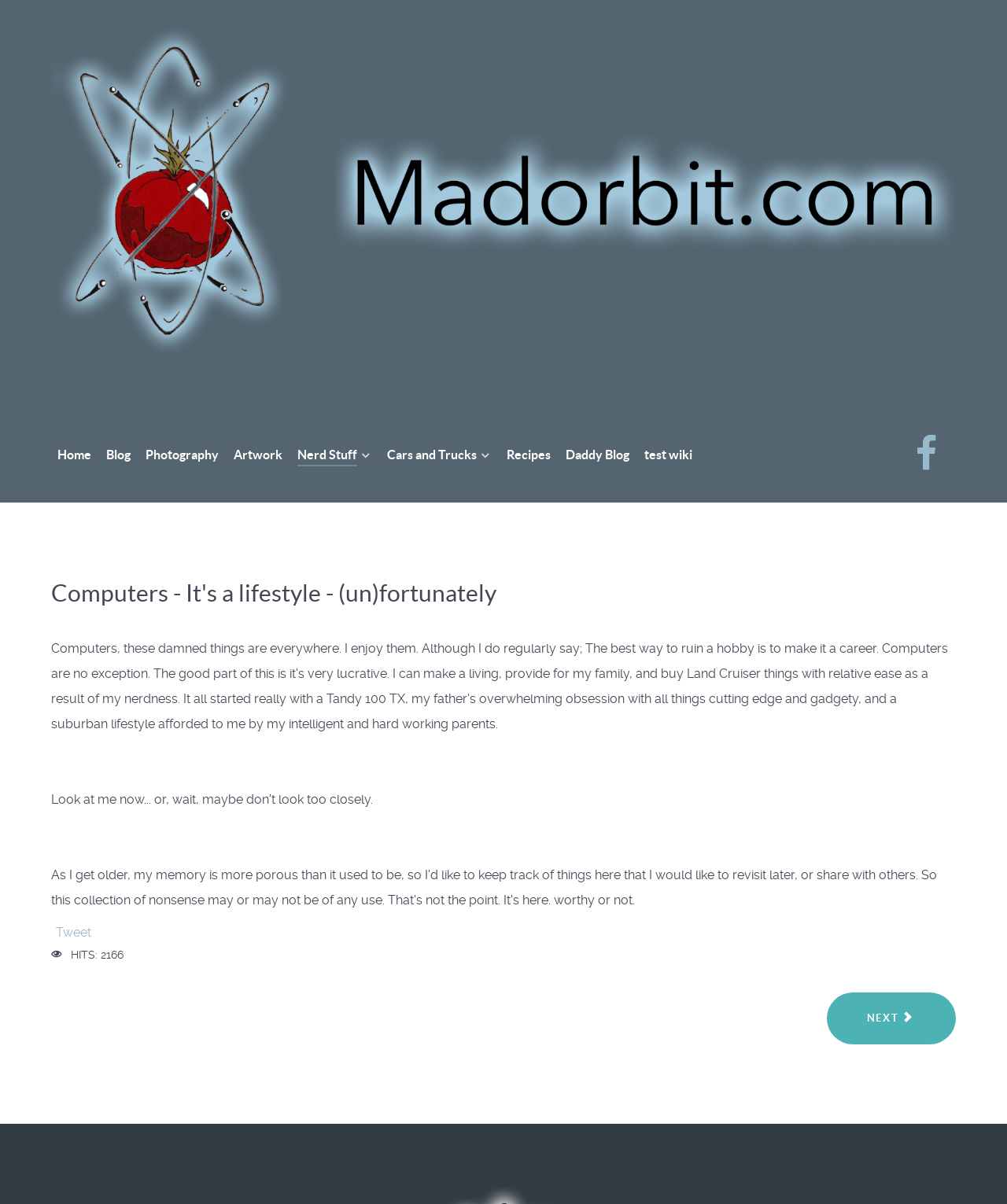Find the bounding box coordinates for the element that must be clicked to complete the instruction: "read next article". The coordinates should be four float numbers between 0 and 1, indicated as [left, top, right, bottom].

[0.821, 0.824, 0.949, 0.867]